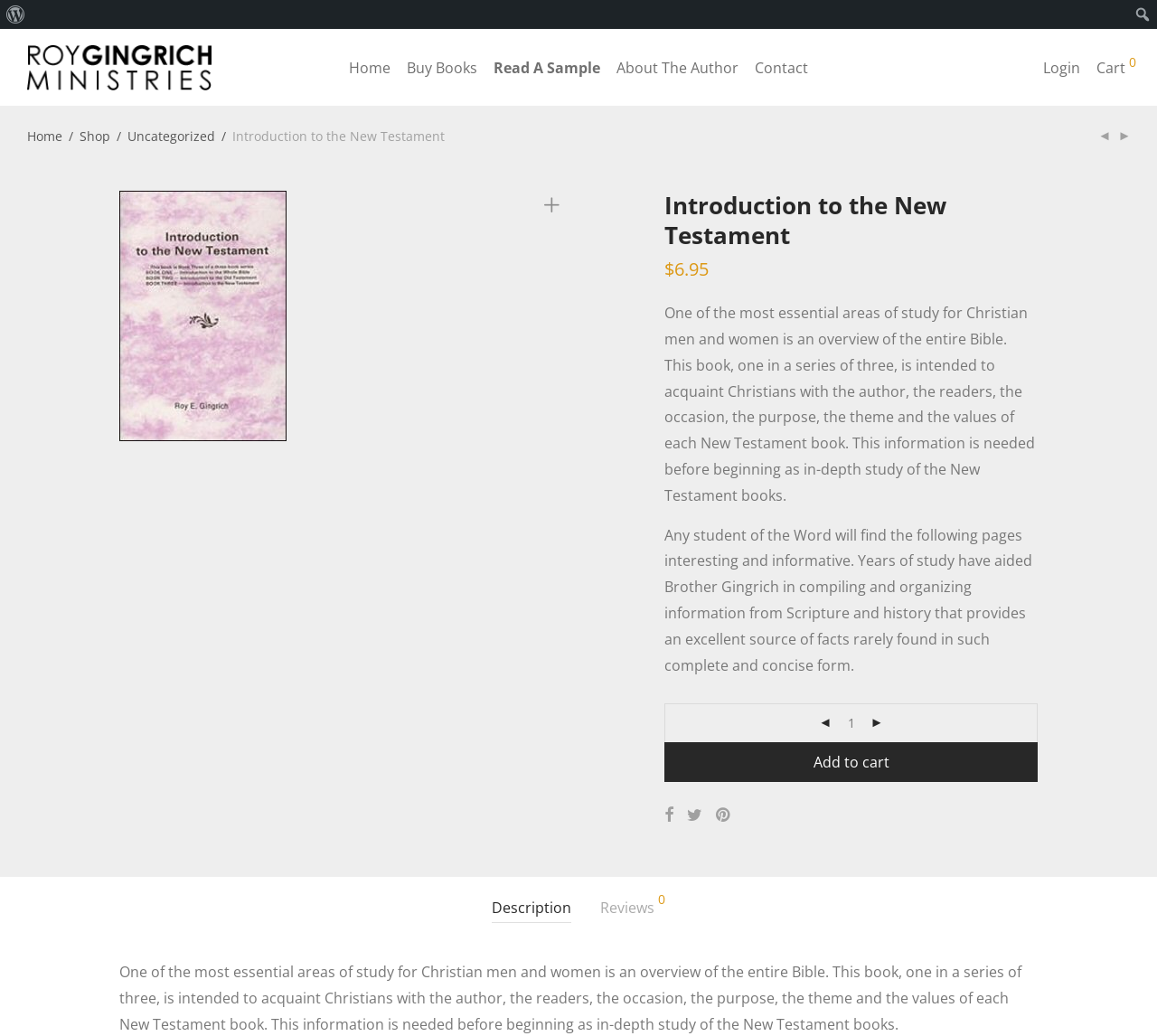Pinpoint the bounding box coordinates of the element you need to click to execute the following instruction: "Click the Next slide button". The bounding box should be represented by four float numbers between 0 and 1, in the format [left, top, right, bottom].

None